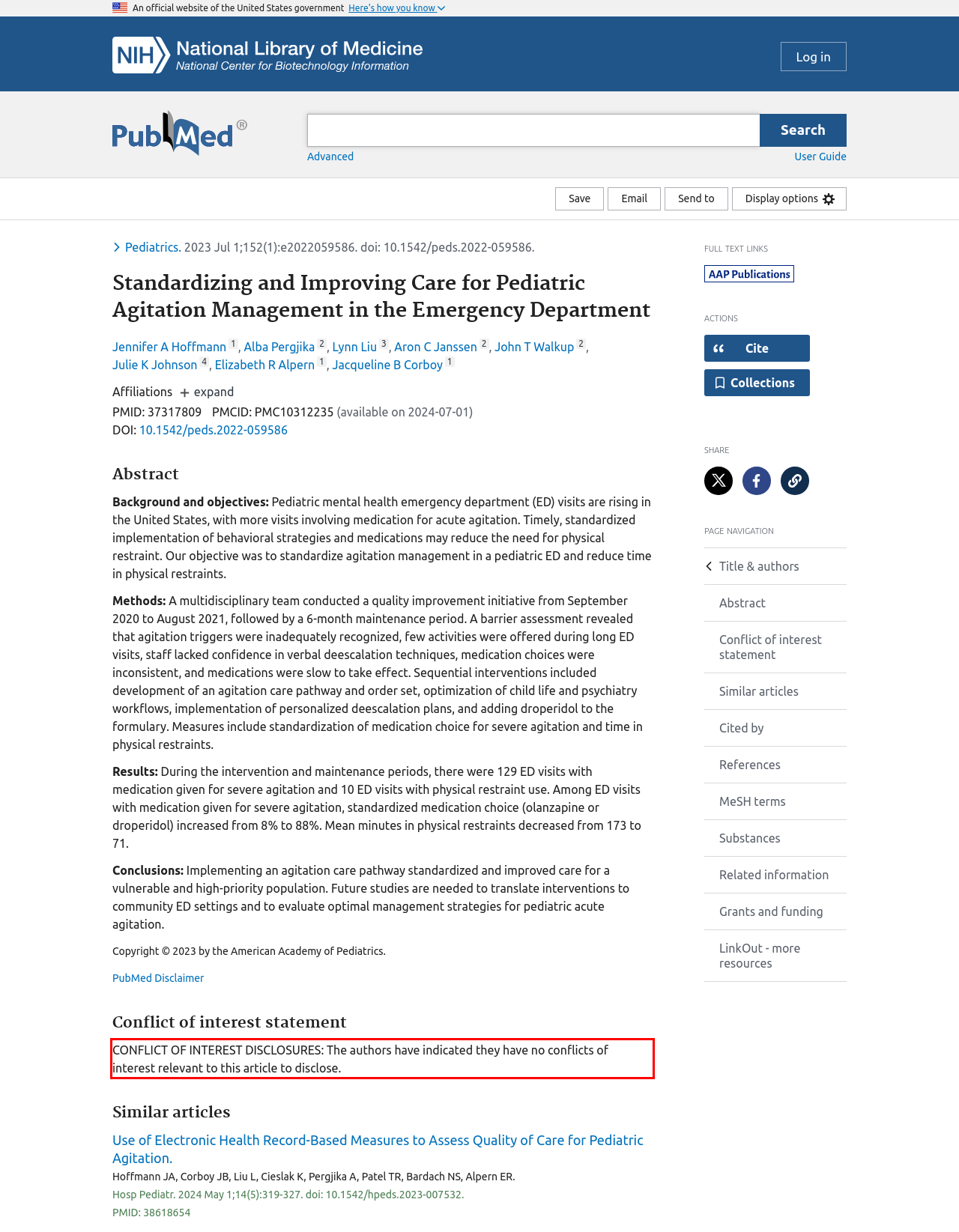Examine the screenshot of the webpage, locate the red bounding box, and generate the text contained within it.

CONFLICT OF INTEREST DISCLOSURES: The authors have indicated they have no conflicts of interest relevant to this article to disclose.